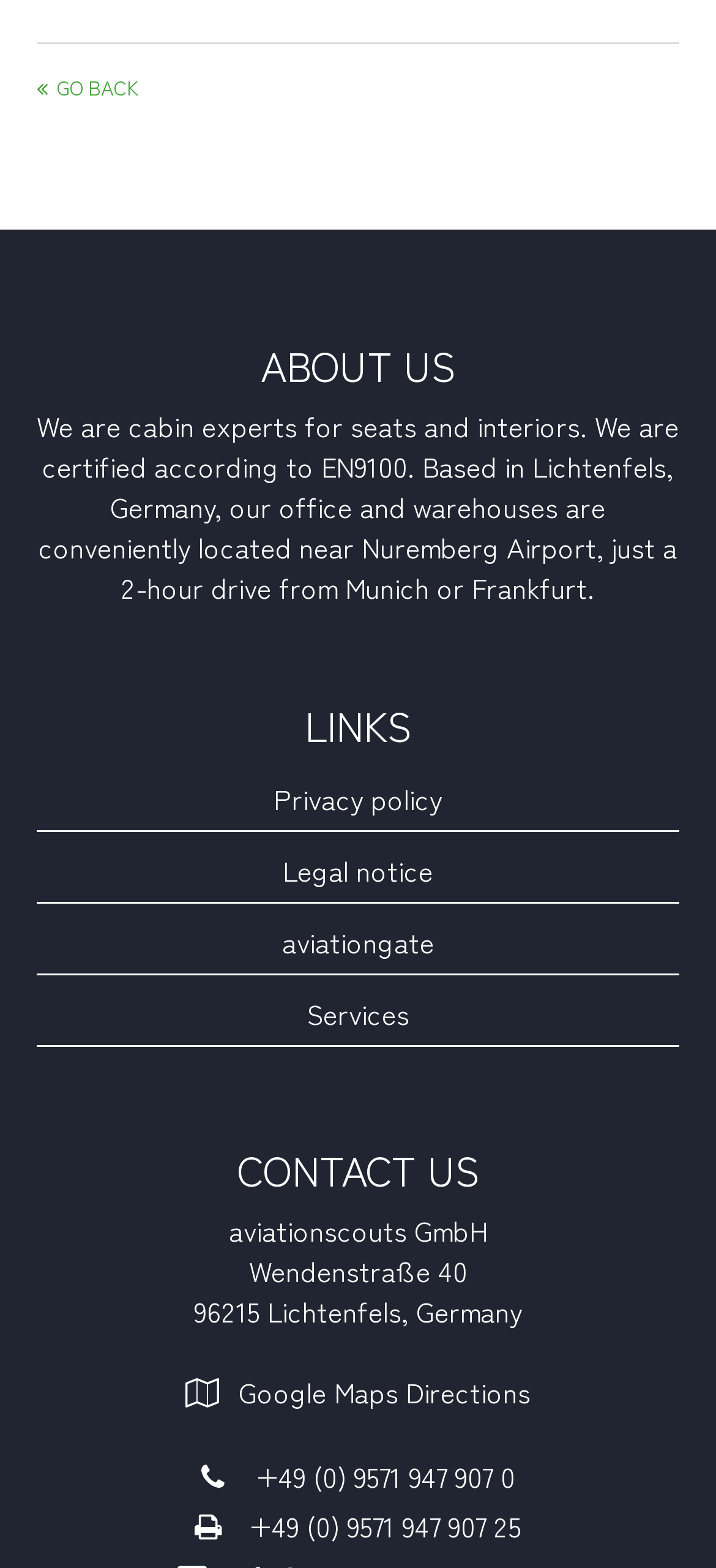Provide a brief response to the question below using one word or phrase:
What is the company's certification?

EN9100